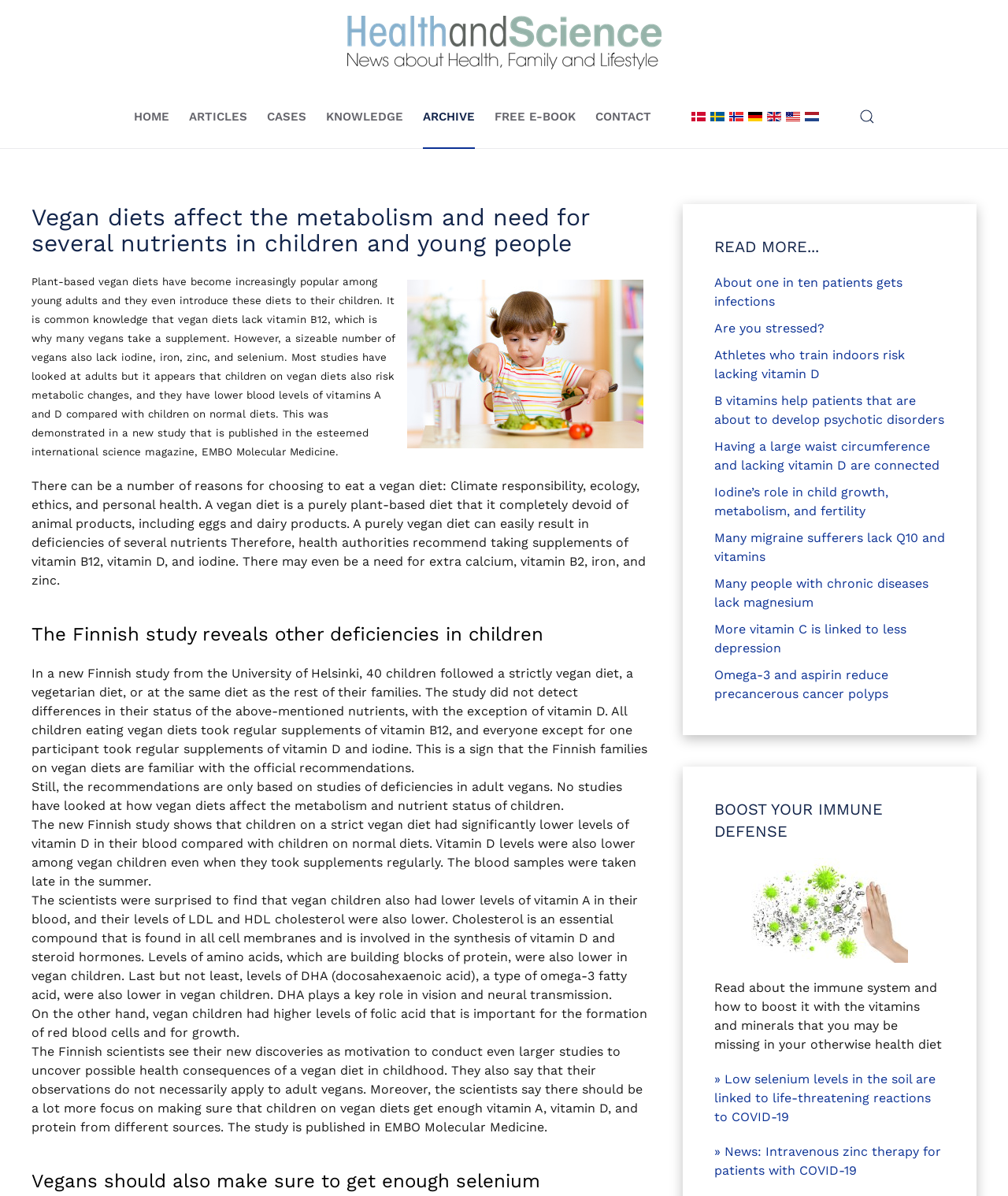Predict the bounding box coordinates of the area that should be clicked to accomplish the following instruction: "Click on the 'HOME' link". The bounding box coordinates should consist of four float numbers between 0 and 1, i.e., [left, top, right, bottom].

[0.132, 0.071, 0.168, 0.124]